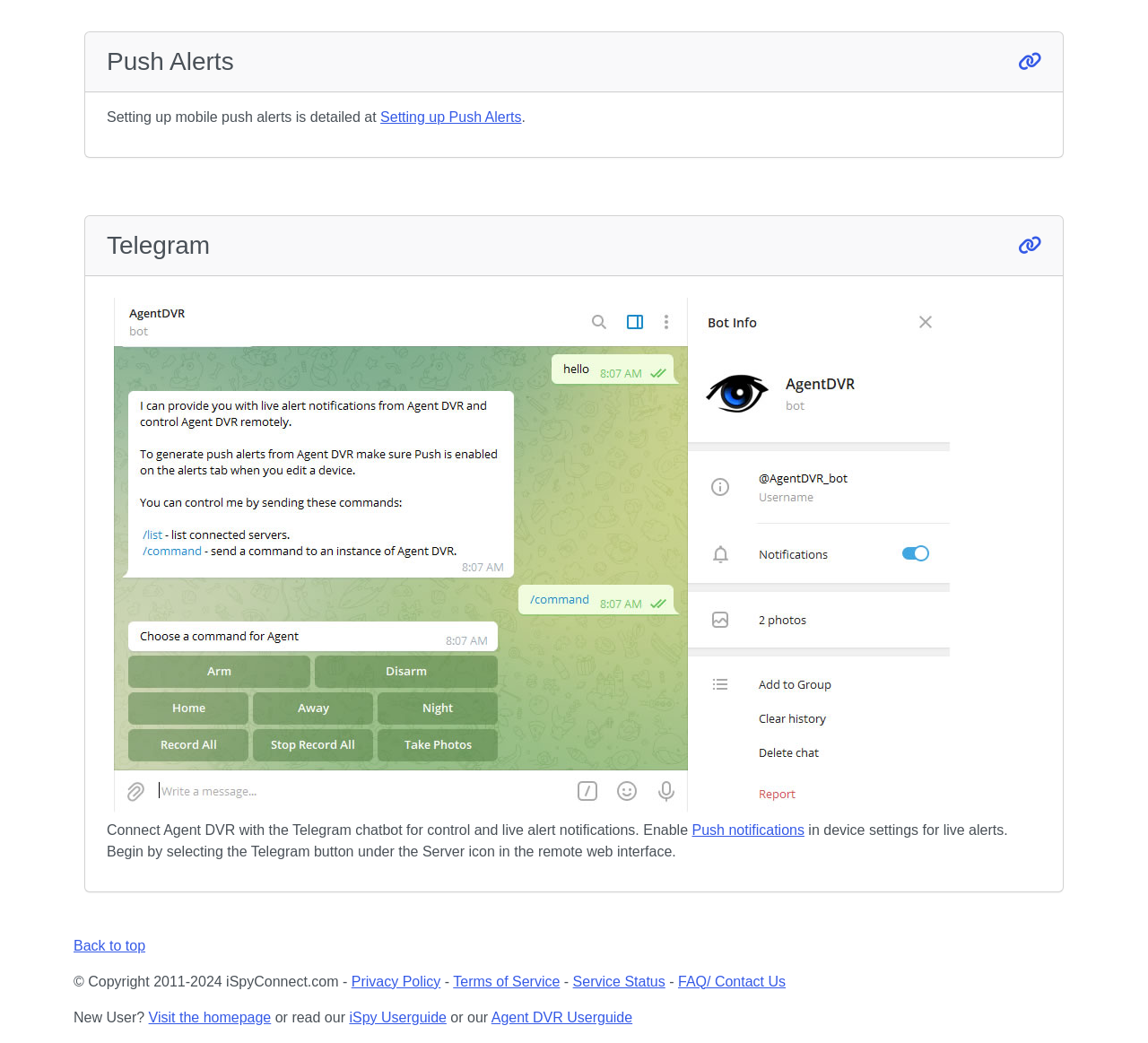Please find the bounding box coordinates of the element that must be clicked to perform the given instruction: "Visit Setting up Push Alerts". The coordinates should be four float numbers from 0 to 1, i.e., [left, top, right, bottom].

[0.331, 0.105, 0.454, 0.119]